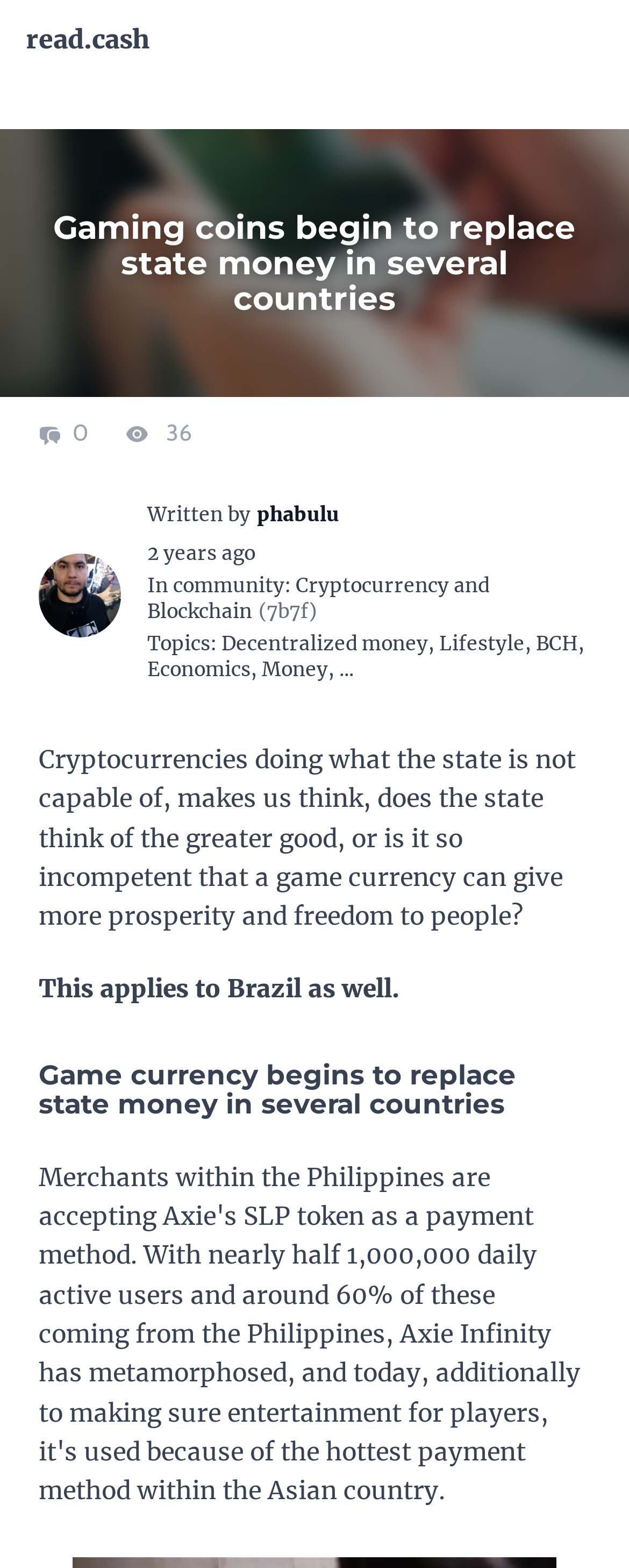Answer the question in one word or a short phrase:
What is the topic of the article?

Cryptocurrency and Blockchain